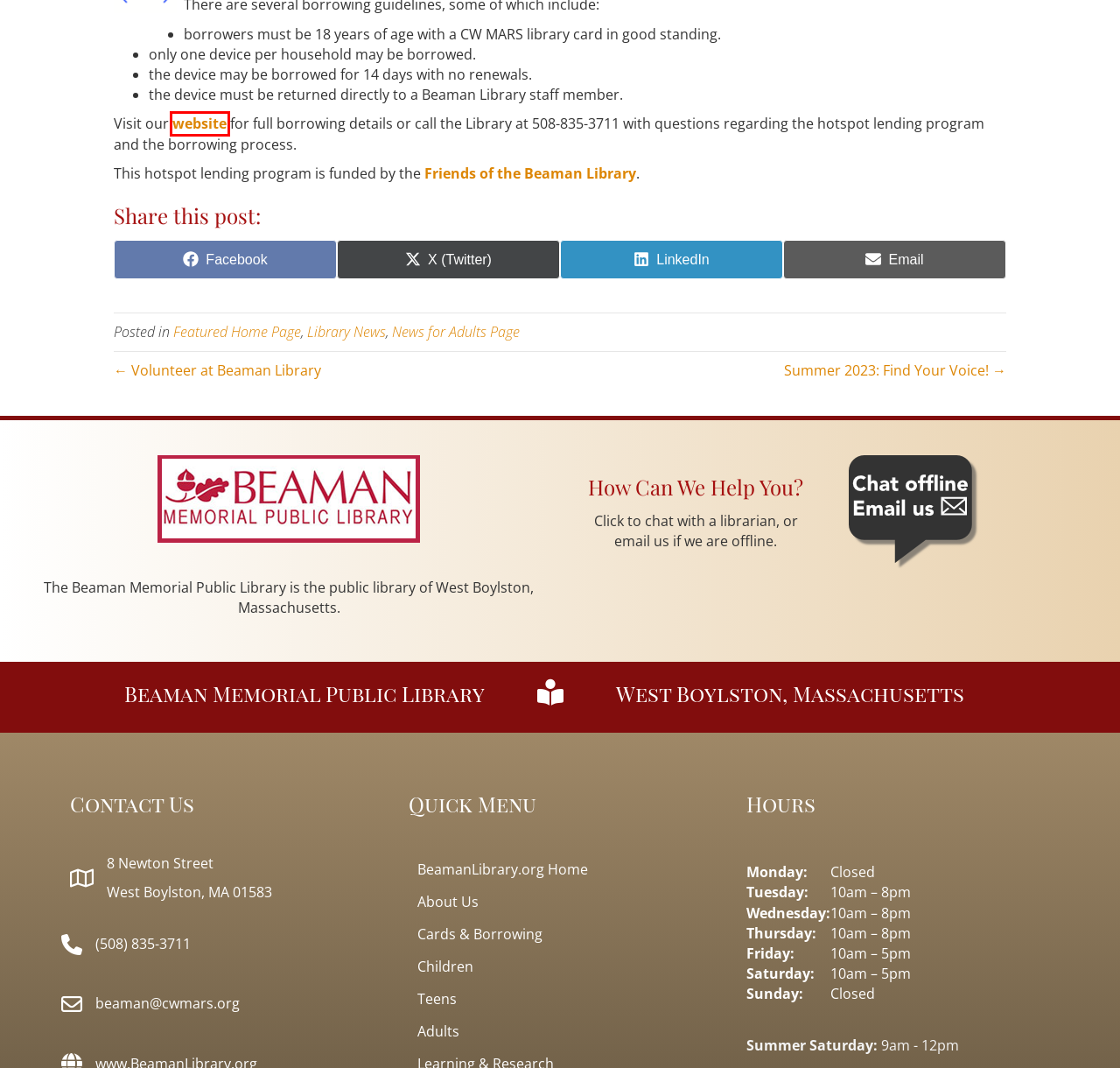Review the webpage screenshot provided, noting the red bounding box around a UI element. Choose the description that best matches the new webpage after clicking the element within the bounding box. The following are the options:
A. Library News Archives - Beaman Memorial Public Library
B. News for Adults Page Archives - Beaman Memorial Public Library
C. Friends of Beaman Library - Beaman Memorial Public Library
D. Teens - Beaman Memorial Public Library
E. Volunteer at Beaman Library - Beaman Memorial Public Library
F. Featured Home Page Archives - Beaman Memorial Public Library
G. Computers, Printing, Copies, Faxing and WiFi - Beaman Memorial Public Library
H. Summer 2023: Find Your Voice! - Beaman Memorial Public Library

G